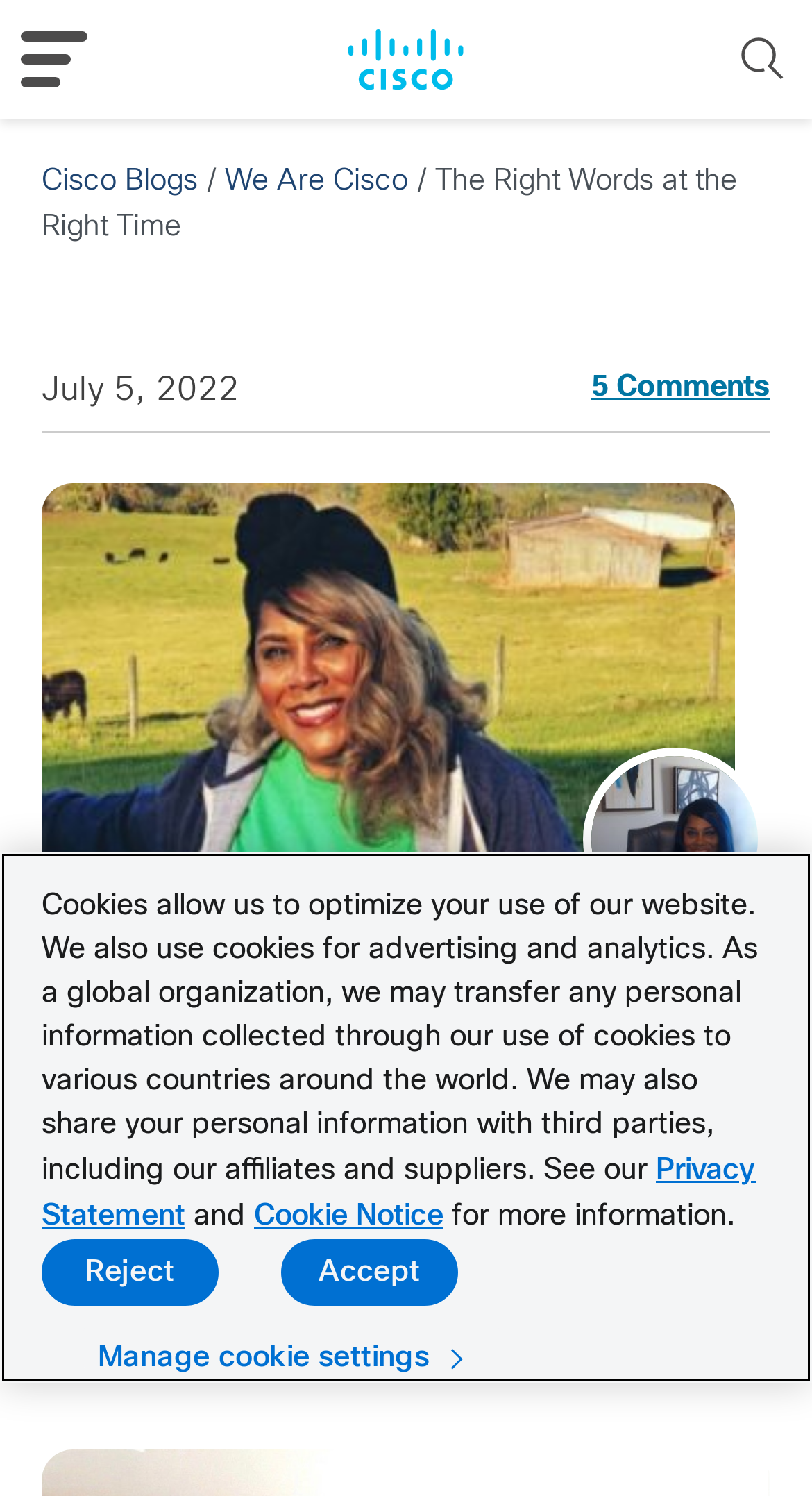Can you look at the image and give a comprehensive answer to the question:
What is the name of the author of the article?

I identified the author's name by looking at the link element with the text 'Roz Rosalina Reynolds-Bomer' below the article title, which suggests that it is the name of the author.